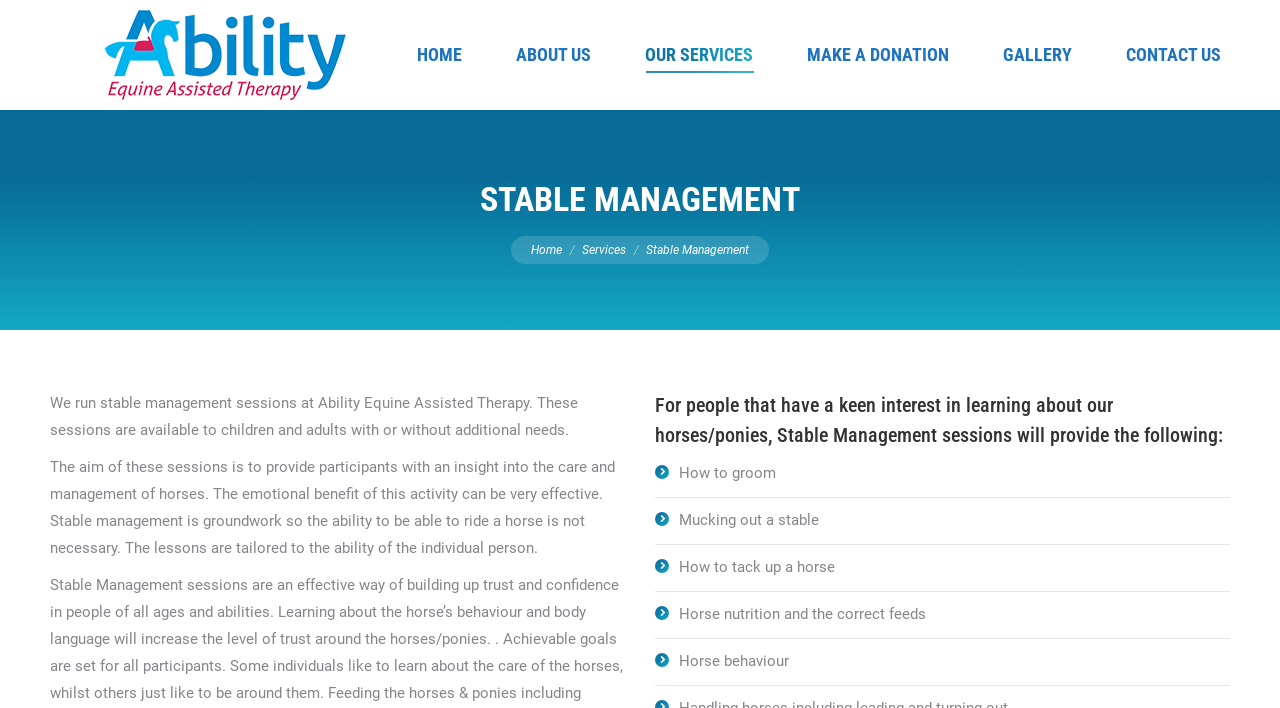Answer the following query with a single word or phrase:
What activities are involved in Stable Management sessions?

Grooming, mucking out, tacking up